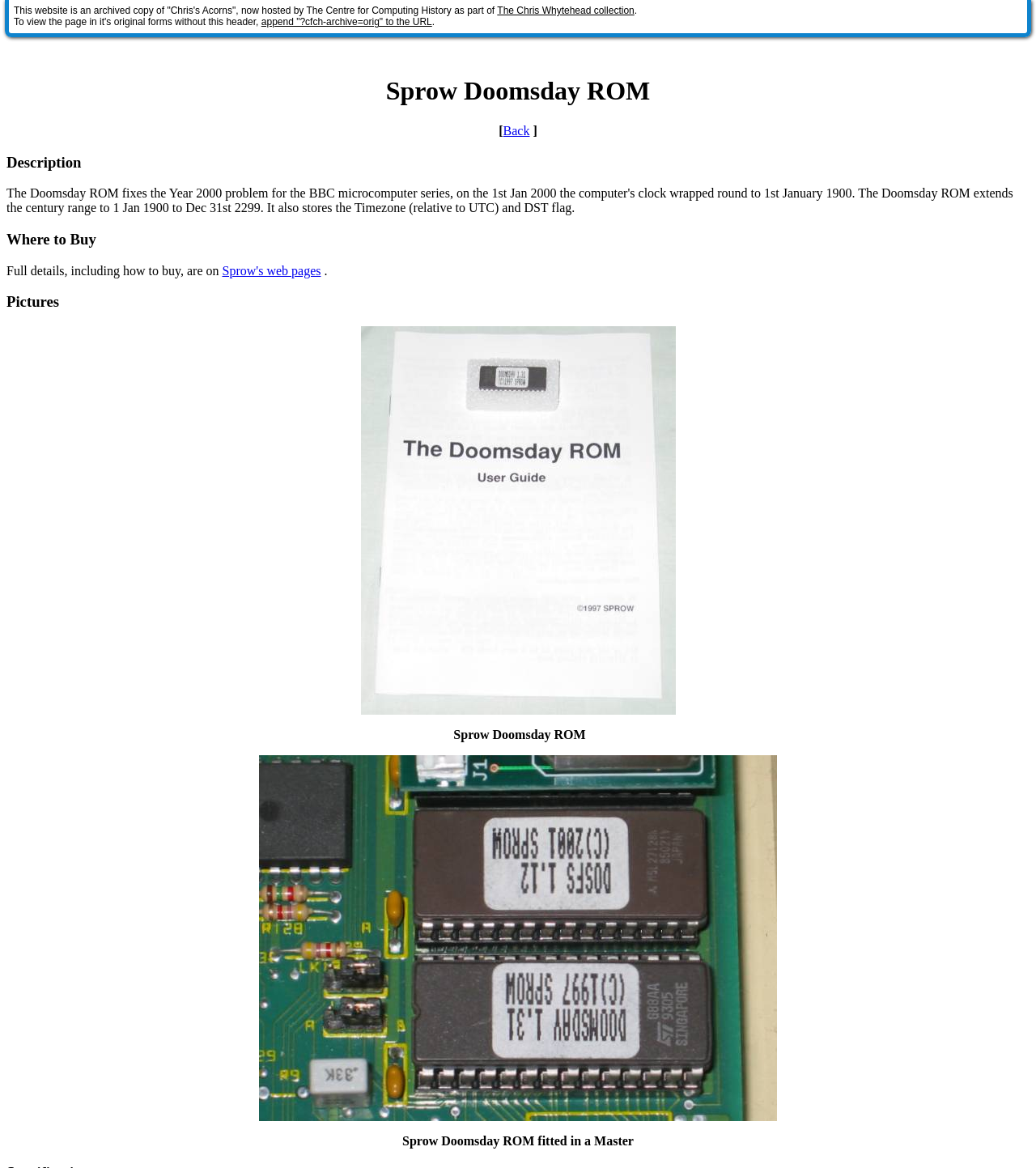Identify the bounding box coordinates of the HTML element based on this description: "Sprow's web pages".

[0.214, 0.226, 0.31, 0.238]